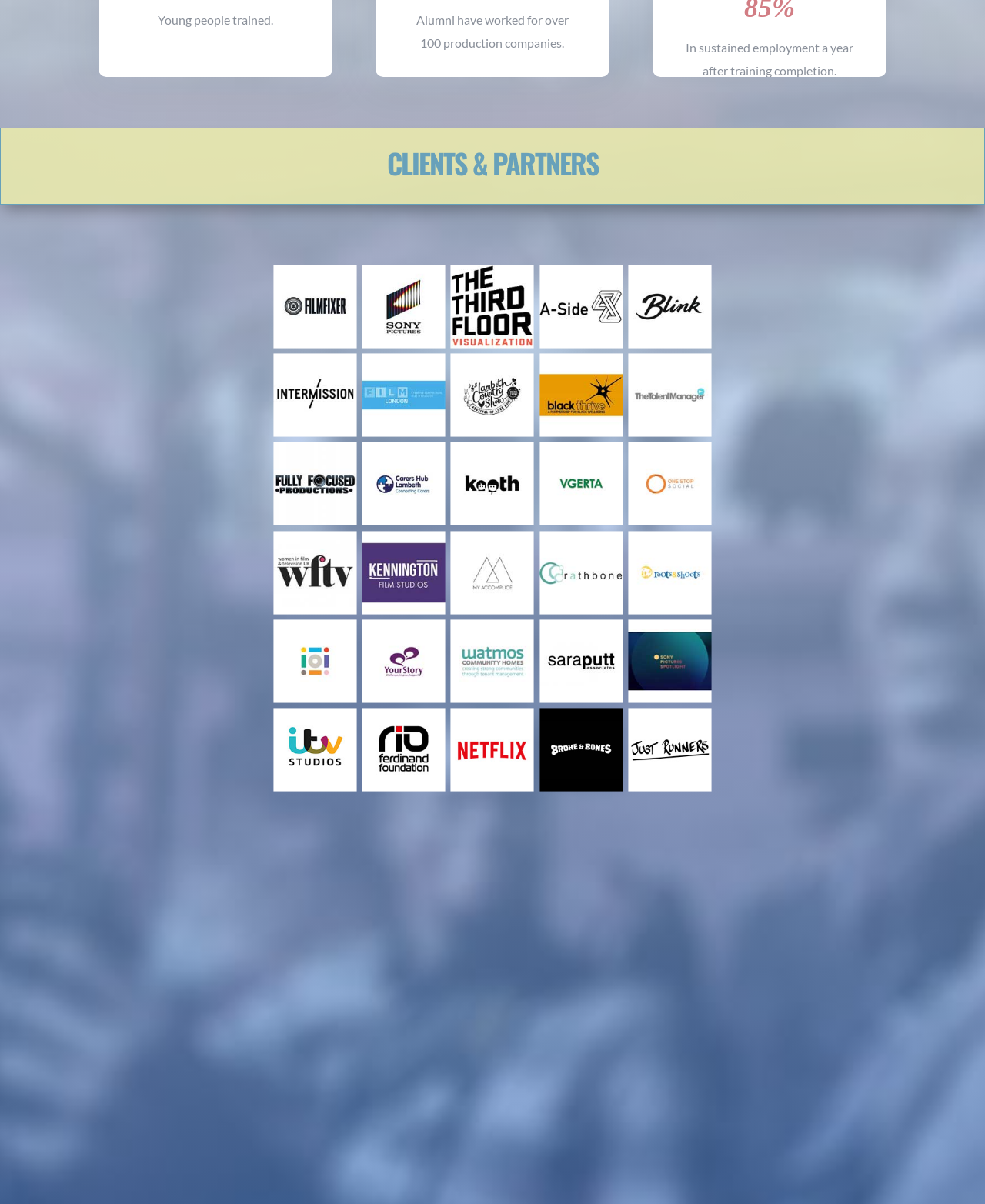What is the purpose of the images on this webpage?
Using the visual information, respond with a single word or phrase.

Logos of clients or partners